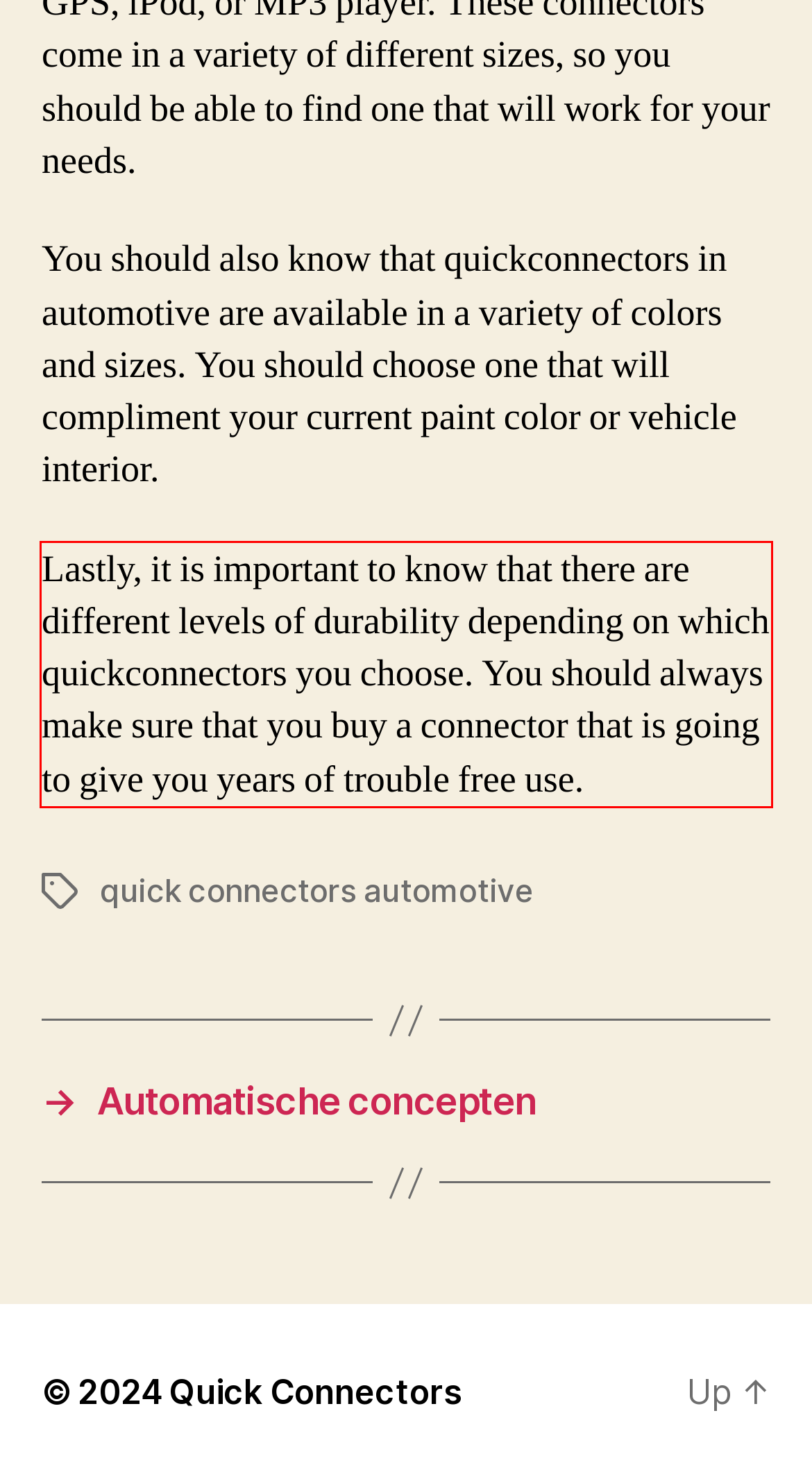You are provided with a screenshot of a webpage that includes a UI element enclosed in a red rectangle. Extract the text content inside this red rectangle.

Lastly, it is important to know that there are different levels of durability depending on which quickconnectors you choose. You should always make sure that you buy a connector that is going to give you years of trouble free use.